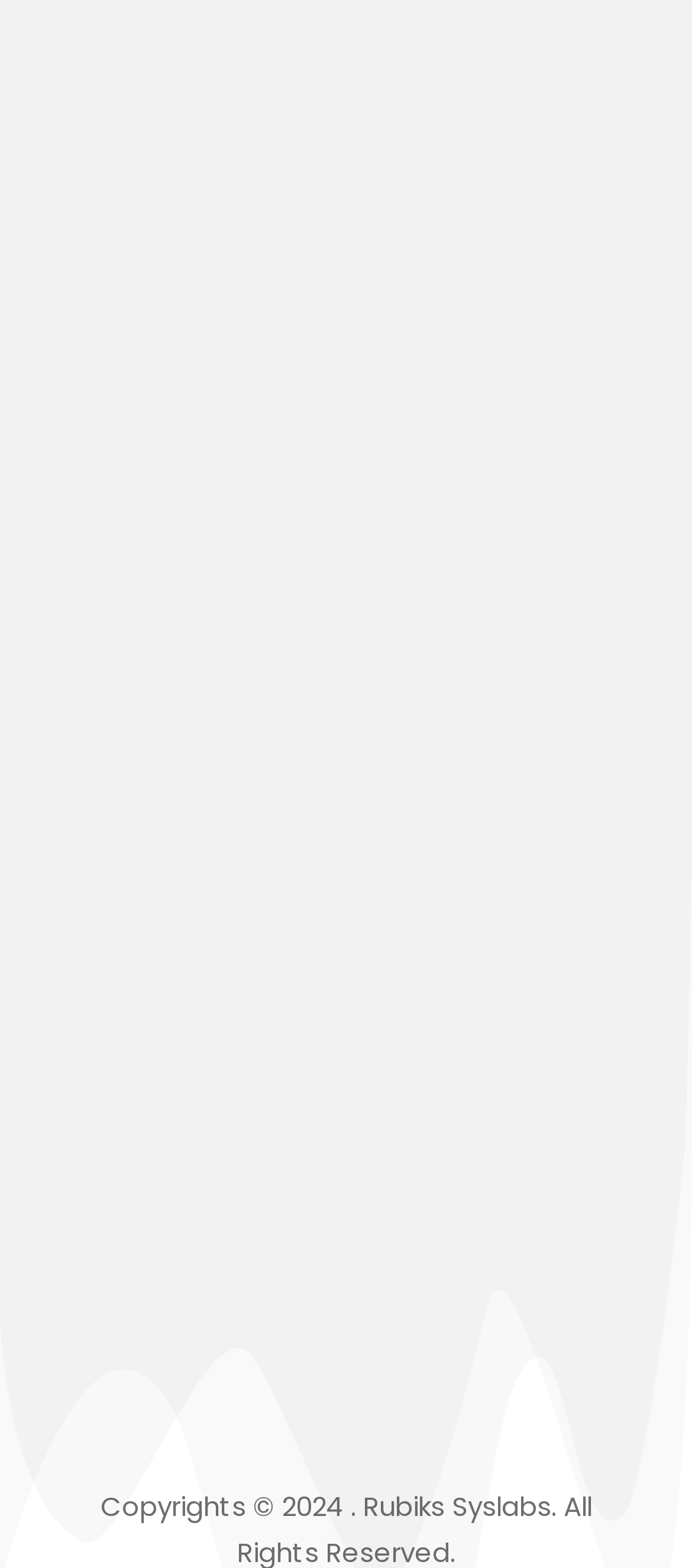Determine the bounding box coordinates of the section I need to click to execute the following instruction: "Enter email address". Provide the coordinates as four float numbers between 0 and 1, i.e., [left, top, right, bottom].

[0.115, 0.848, 0.885, 0.912]